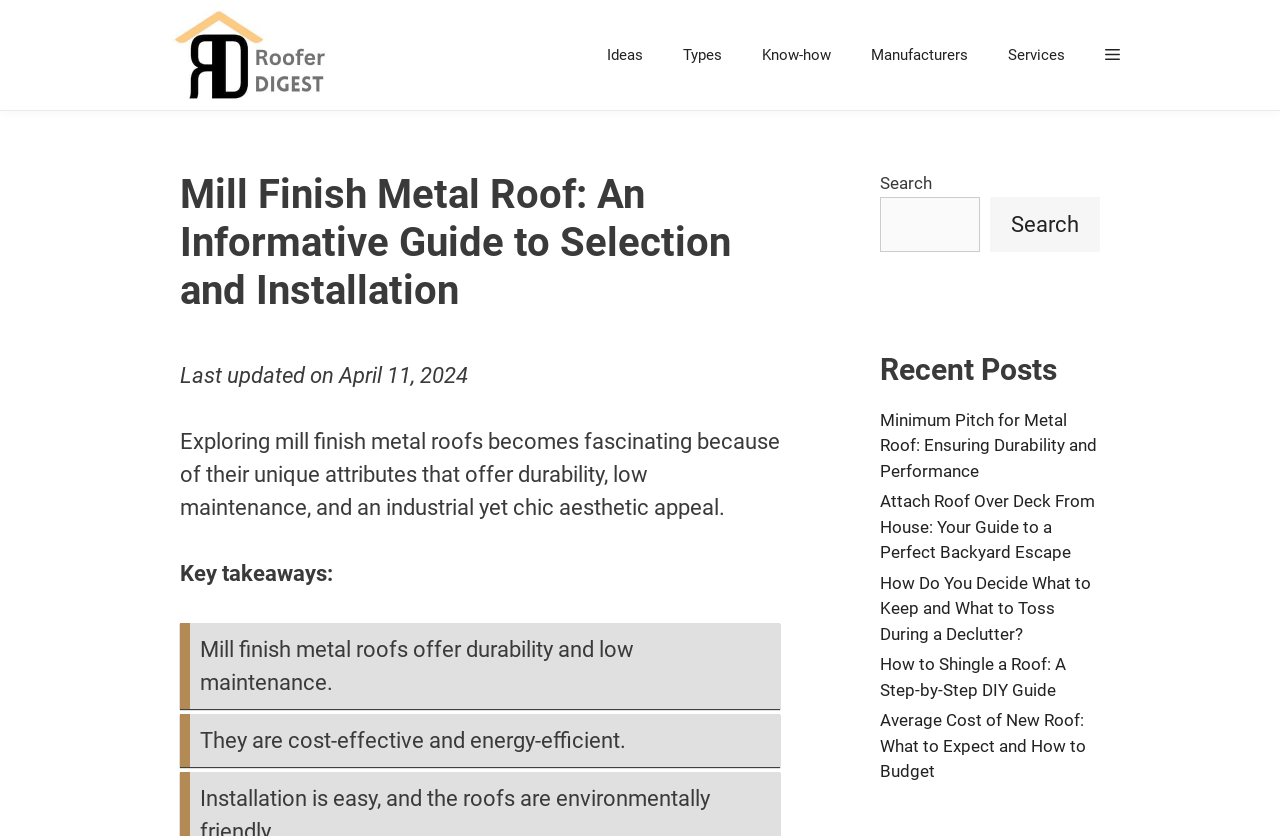Identify the bounding box of the UI element described as follows: "By Issue Date". Provide the coordinates as four float numbers in the range of 0 to 1 [left, top, right, bottom].

None